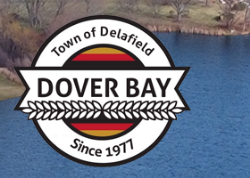Please provide a brief answer to the question using only one word or phrase: 
What year is mentioned on the emblem?

1977